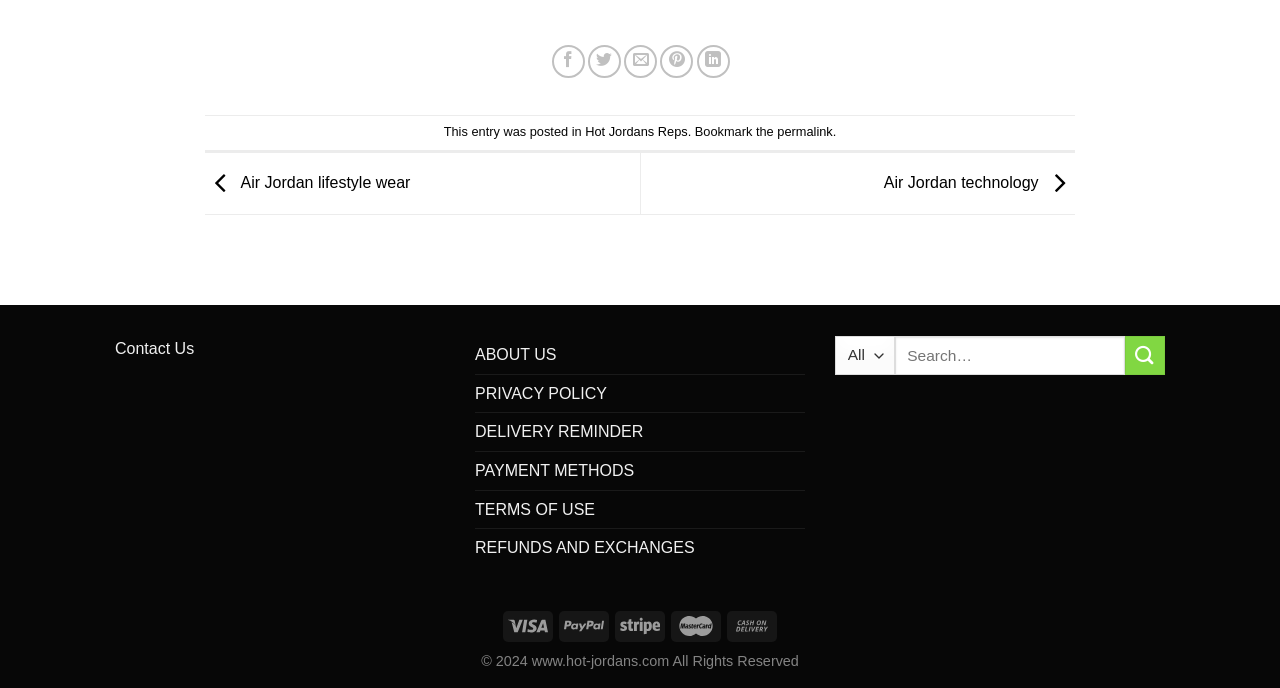Can you look at the image and give a comprehensive answer to the question:
What is the function of the search bar?

The search bar, located in the middle of the webpage, allows users to search for specific content on the website. It consists of a combobox, a searchbox, and a submit button, indicating that users can input their search queries and submit them to retrieve relevant results.